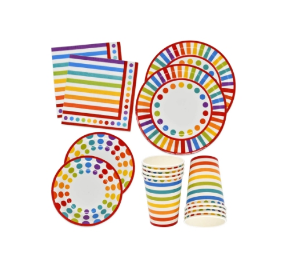Please provide a brief answer to the following inquiry using a single word or phrase:
What is the name of the manufacturer that promotes sustainable tableware?

The Hyde Group